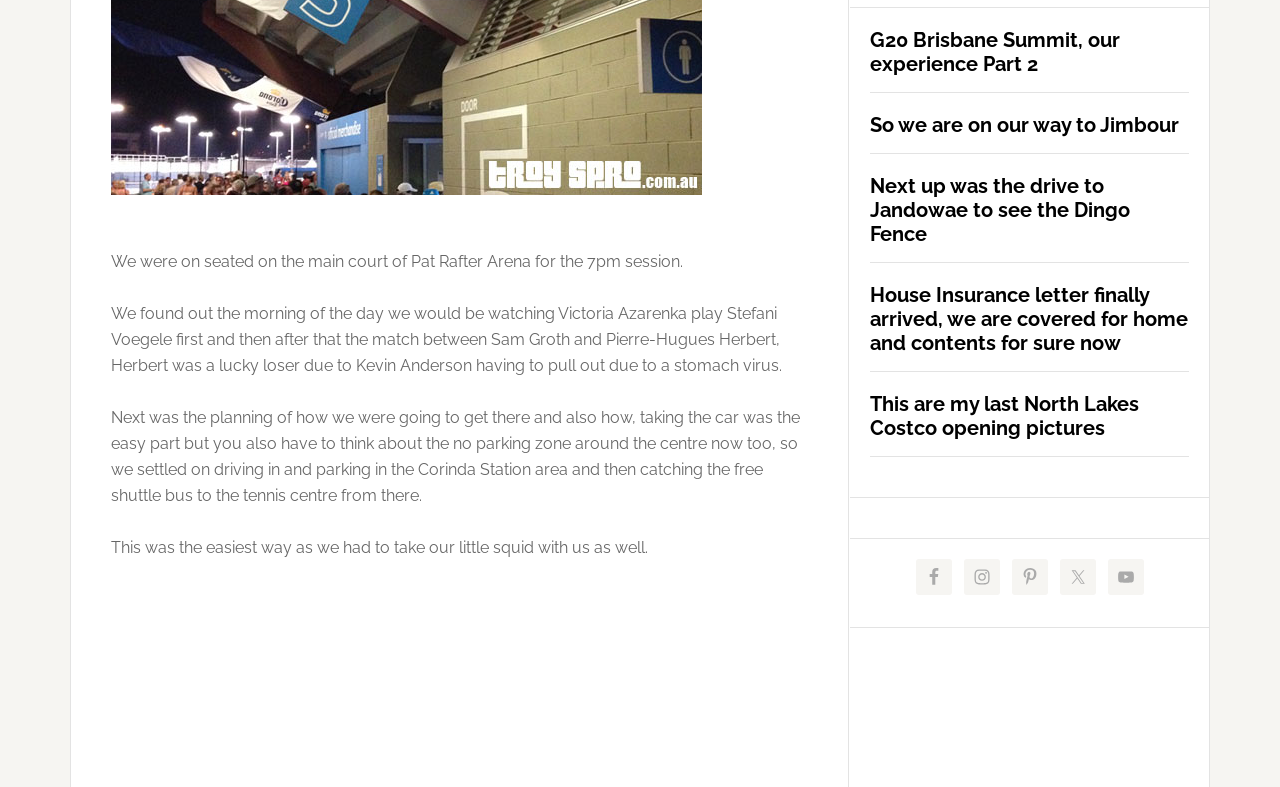Respond to the following query with just one word or a short phrase: 
What is the last sentence of the first paragraph?

This was the easiest way as we had to take our little squid with us as well.